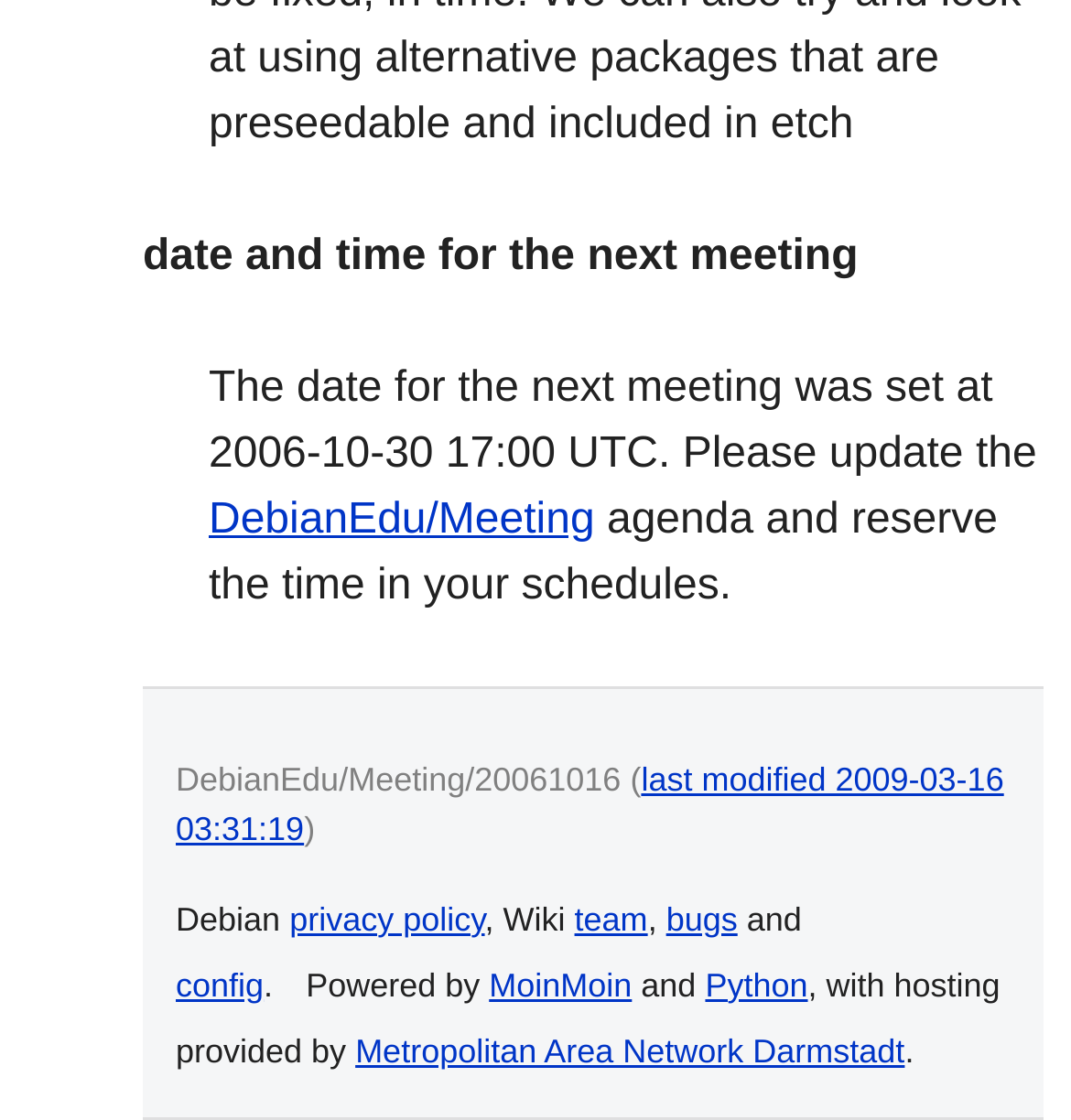Please identify the bounding box coordinates of the element's region that needs to be clicked to fulfill the following instruction: "report a bug". The bounding box coordinates should consist of four float numbers between 0 and 1, i.e., [left, top, right, bottom].

[0.622, 0.804, 0.689, 0.838]